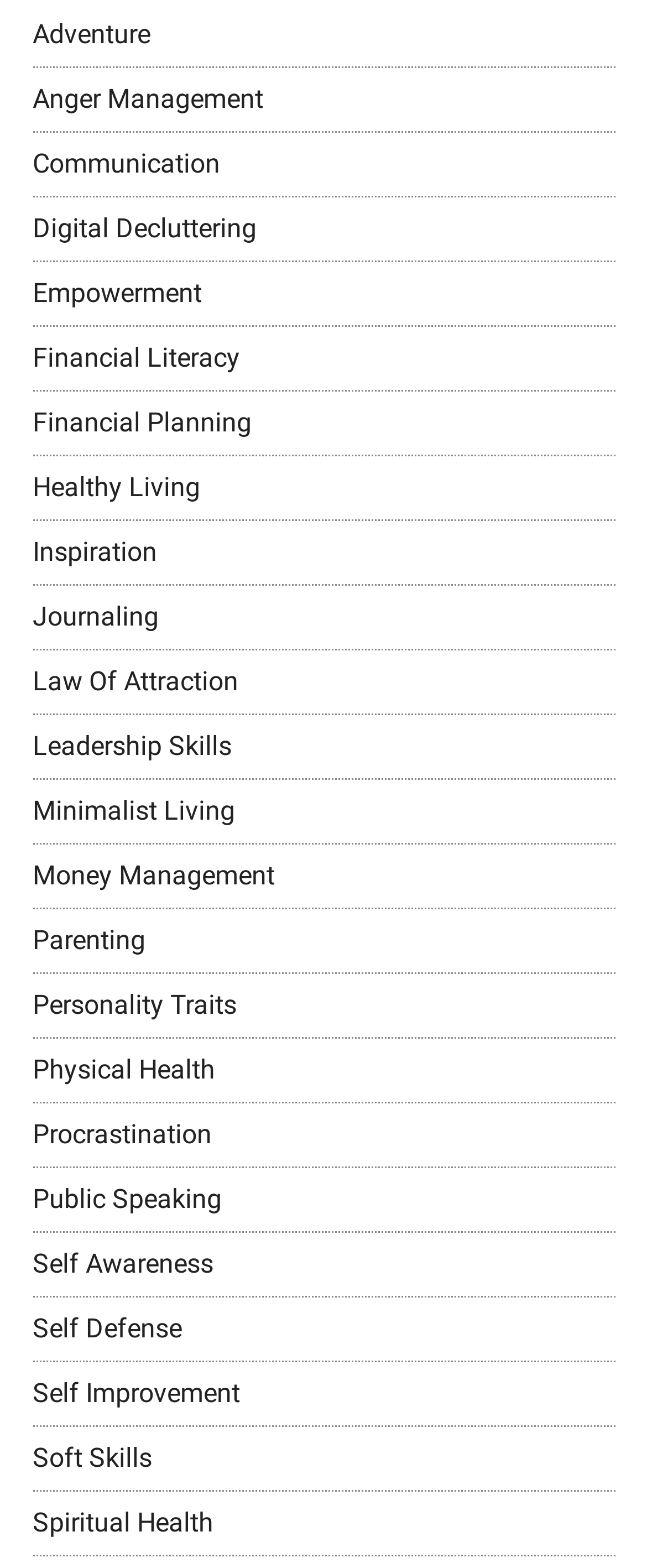Highlight the bounding box coordinates of the element you need to click to perform the following instruction: "discover Spiritual Health."

[0.05, 0.961, 0.329, 0.981]